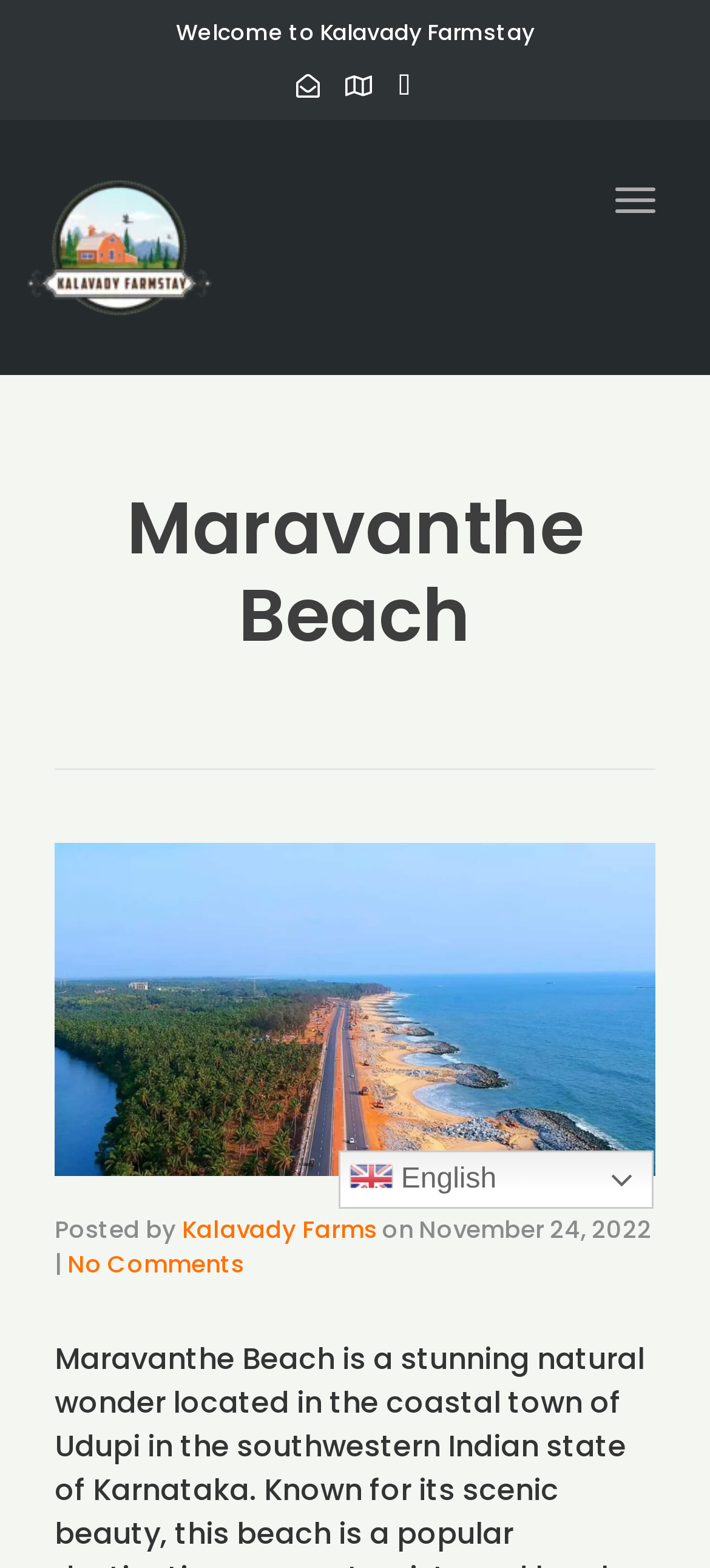Answer in one word or a short phrase: 
How many social media links are there?

3